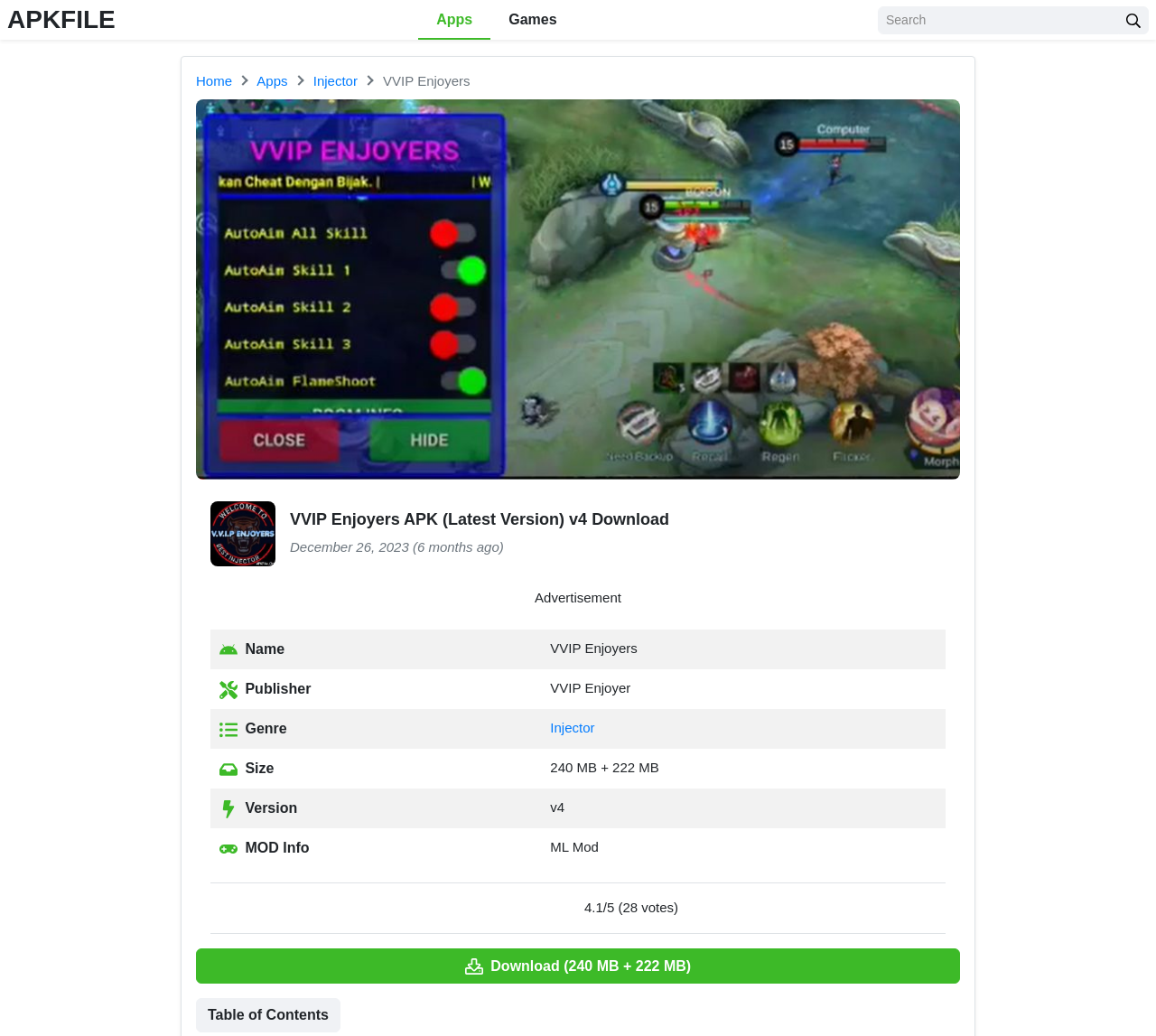What is the size of the APK file?
Using the image as a reference, answer the question in detail.

The size of the APK file can be found in the table cell '240 MB + 222 MB' under the 'Size' column.